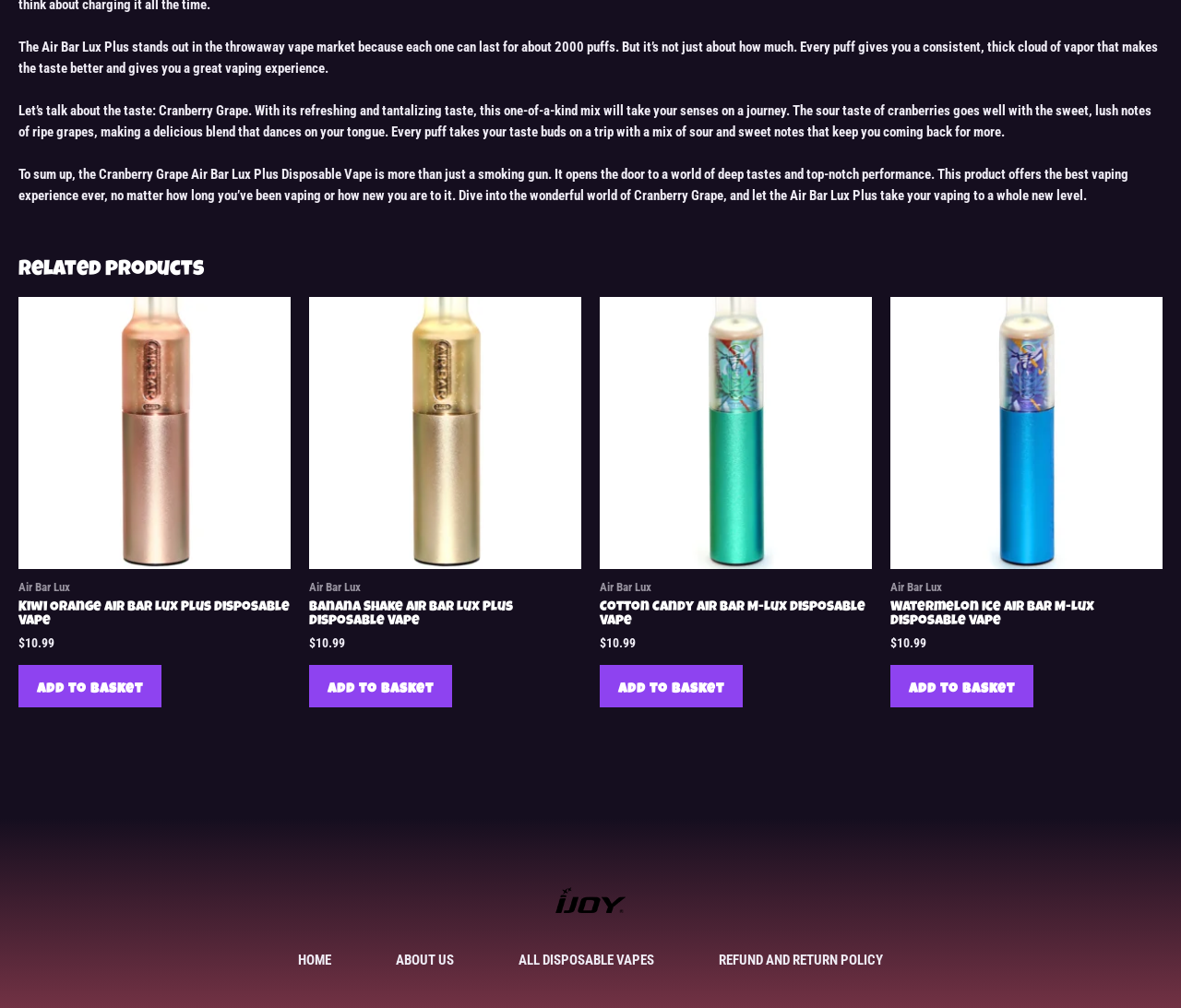Find the bounding box of the UI element described as follows: "HOME".

[0.225, 0.915, 0.308, 0.99]